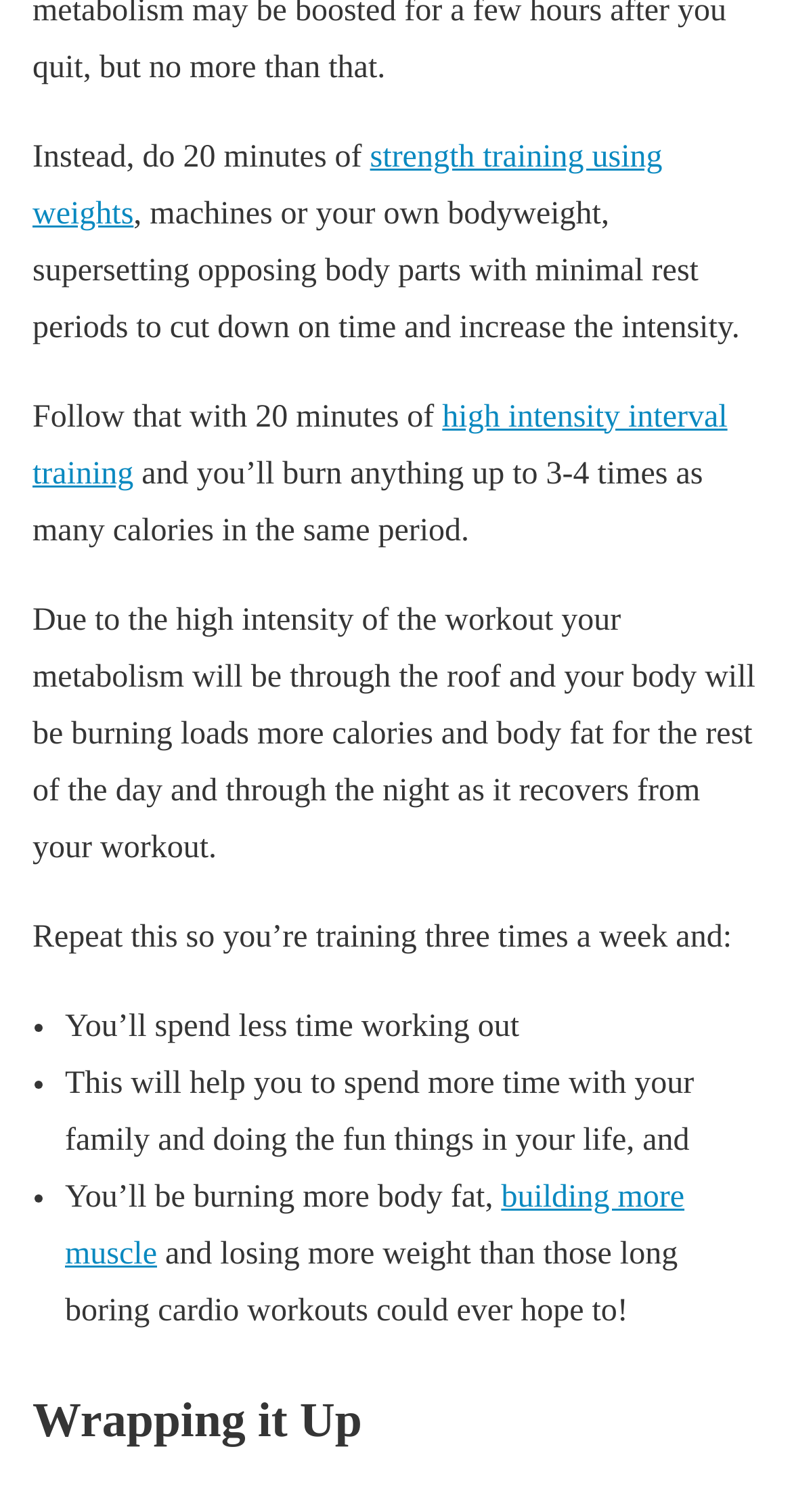How long does the workout routine take?
Examine the image and provide an in-depth answer to the question.

The webpage suggests doing 20 minutes of strength training followed by 20 minutes of high-intensity interval training, making the total workout routine 40 minutes long.